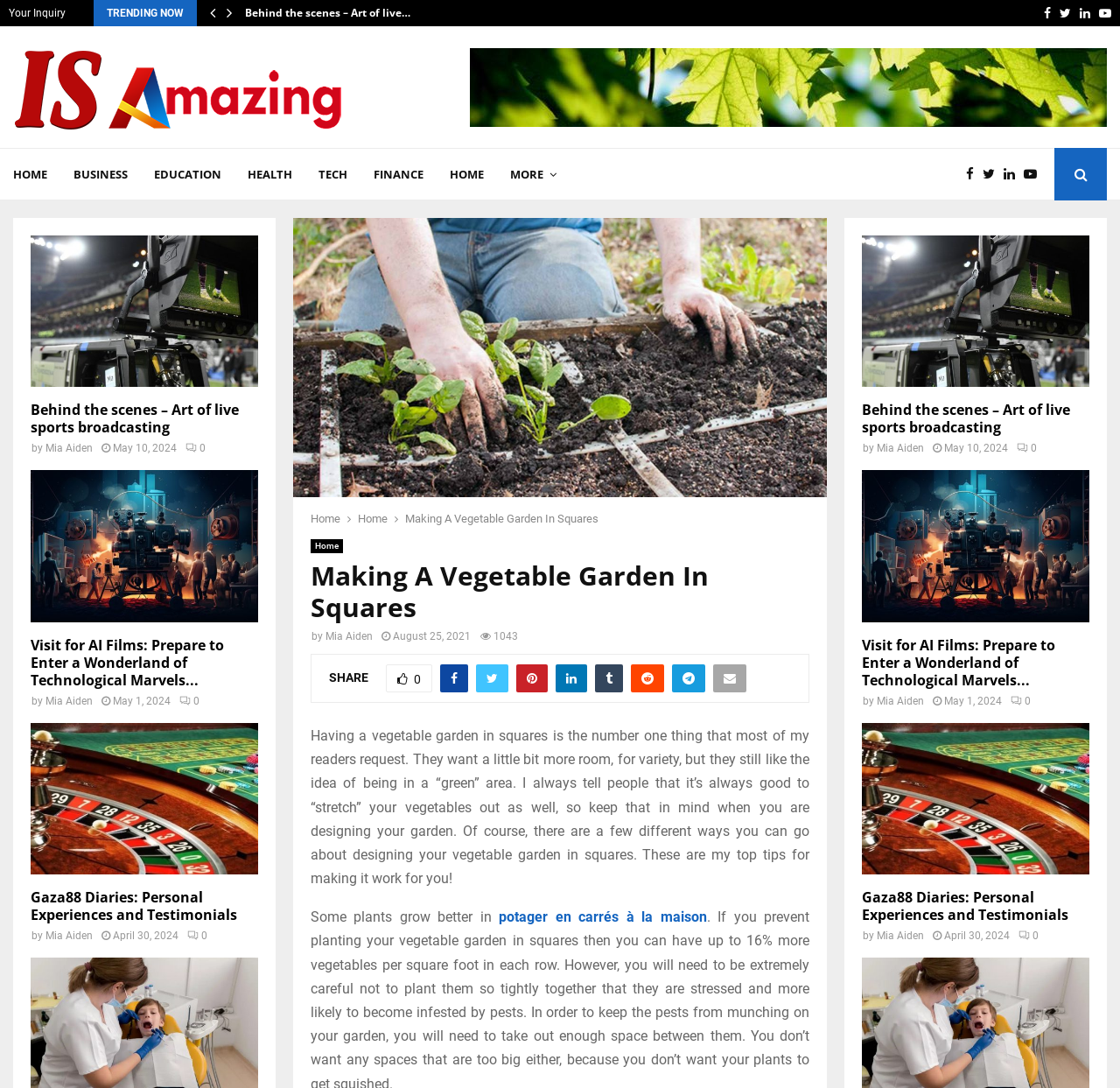Summarize the webpage comprehensively, mentioning all visible components.

This webpage is about a blog article titled "Making A Vegetable Garden In Squares" with a focus on gardening and lifestyle. At the top of the page, there is a navigation menu with links to "HOME", "BUSINESS", "EDUCATION", "HEALTH", "TECH", "FINANCE", and "MORE". Below the navigation menu, there is a banner image that spans across the page.

The main content of the page is divided into sections. The first section is the article title "Making A Vegetable Garden In Squares" with a subtitle "by Mia Aiden" and a timestamp "August 25, 2021". The article text discusses the benefits of having a vegetable garden in squares and provides tips for designing such a garden.

Below the article, there are social media sharing links and a "SHARE" button. The page also features three other article sections, each with a title, author, timestamp, and a brief summary. These articles are titled "Behind the scenes – Art of live sports broadcasting", "Visit for AI Films: Prepare to Enter a Wonderland of Technological Marvels and Cinematic Wonders!", and "Gaza88 Diaries: Personal Experiences and Testimonials".

On the top-right corner of the page, there are links to social media platforms, including Facebook, Twitter, LinkedIn, and YouTube. There is also a "Your Inquiry" link at the top-left corner. The page has a "TRENDING NOW" section with two icons, and a heading "Is Amazing – Find Lifehacks Get the Latest News & Articles" with an image and a link.